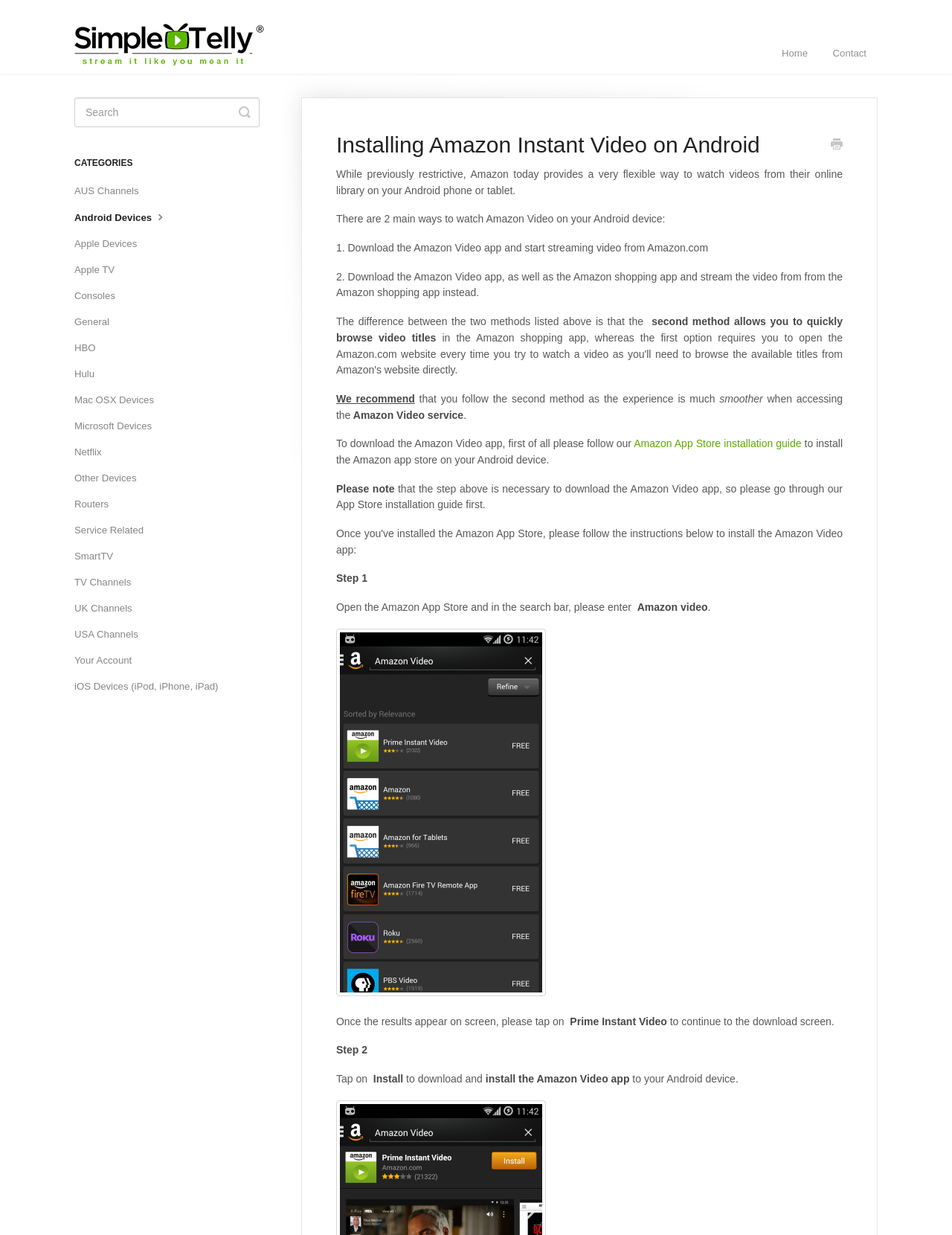Specify the bounding box coordinates (top-left x, top-left y, bottom-right x, bottom-right y) of the UI element in the screenshot that matches this description: TV Channels

[0.078, 0.462, 0.149, 0.481]